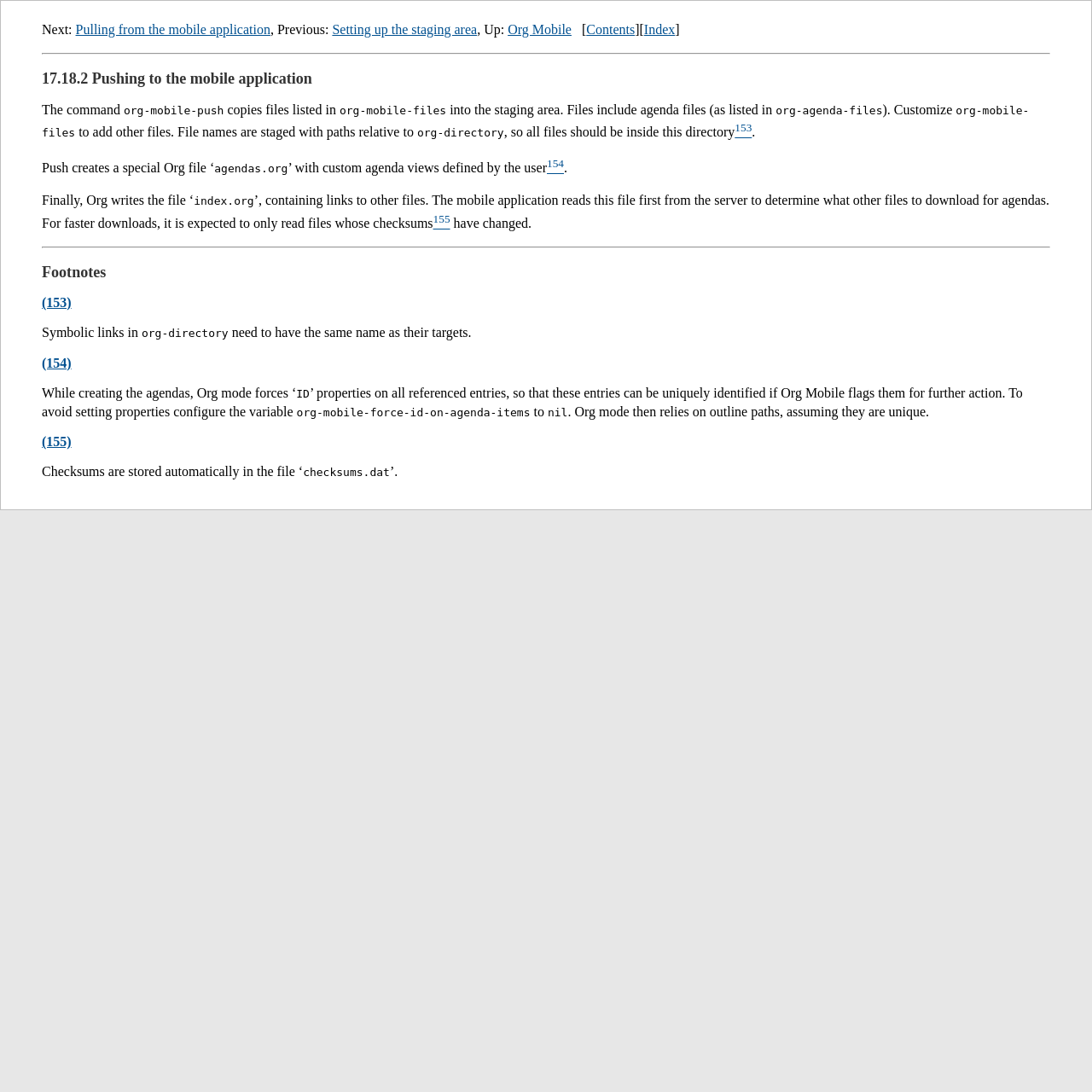What is the command to push files to the mobile application?
Answer the question with as much detail as you can, using the image as a reference.

The command to push files to the mobile application is 'org-mobile-push', which is mentioned in the text as 'The command org-mobile-push copies files listed in org-mobile-files into the staging area.'